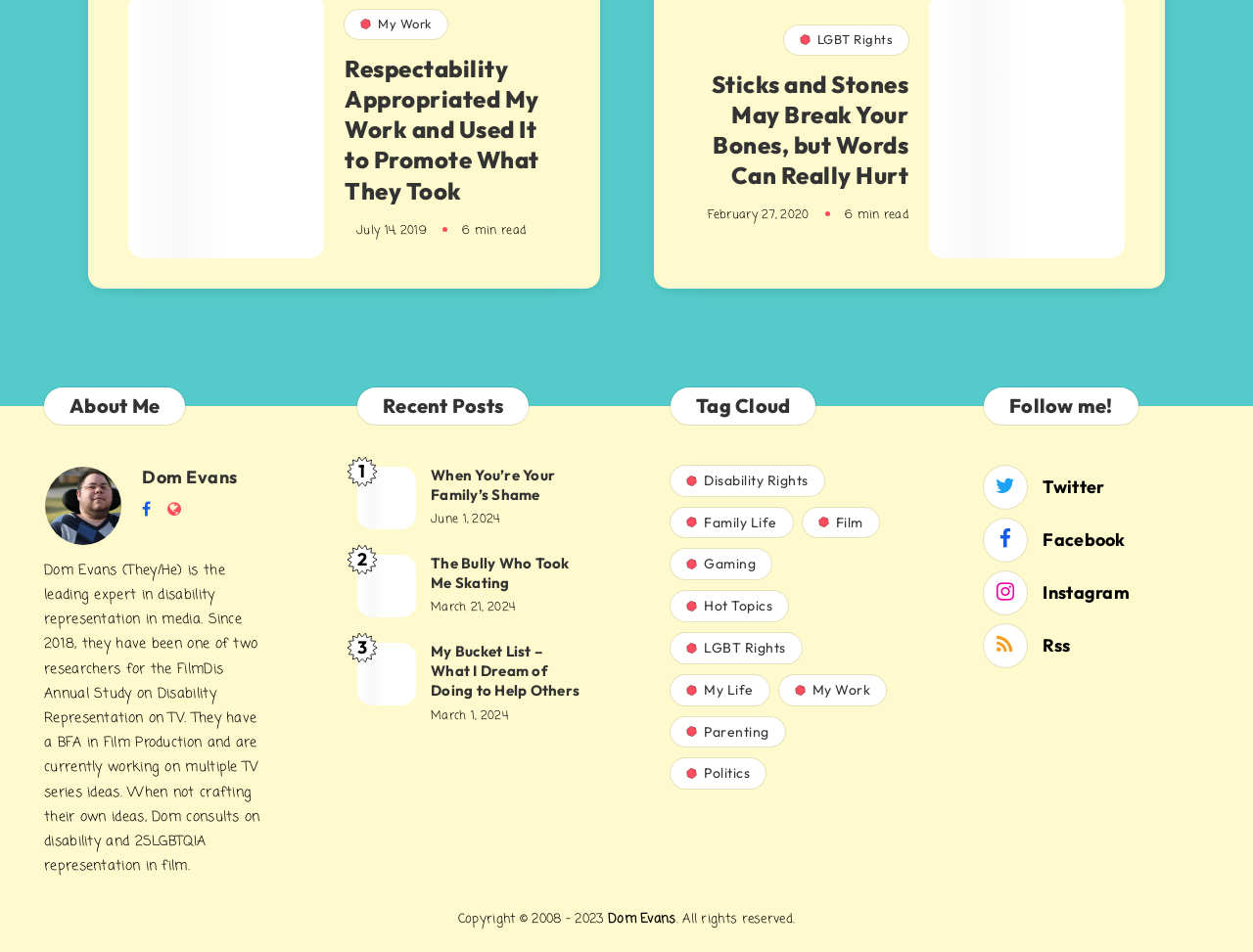Answer in one word or a short phrase: 
What is the author's profession?

Film Production